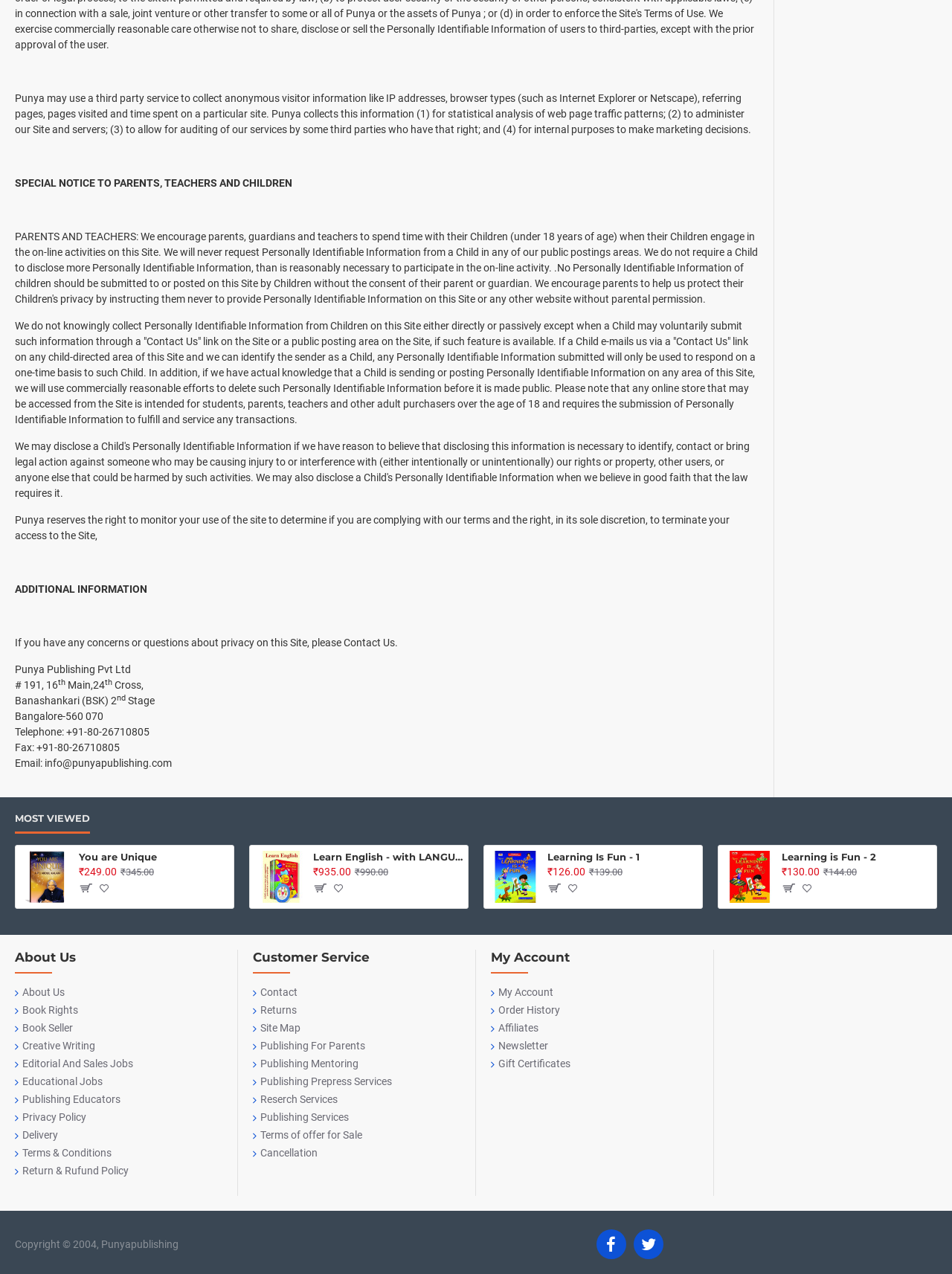Locate the bounding box coordinates of the element I should click to achieve the following instruction: "Click on 'You are Unique'".

[0.022, 0.668, 0.076, 0.709]